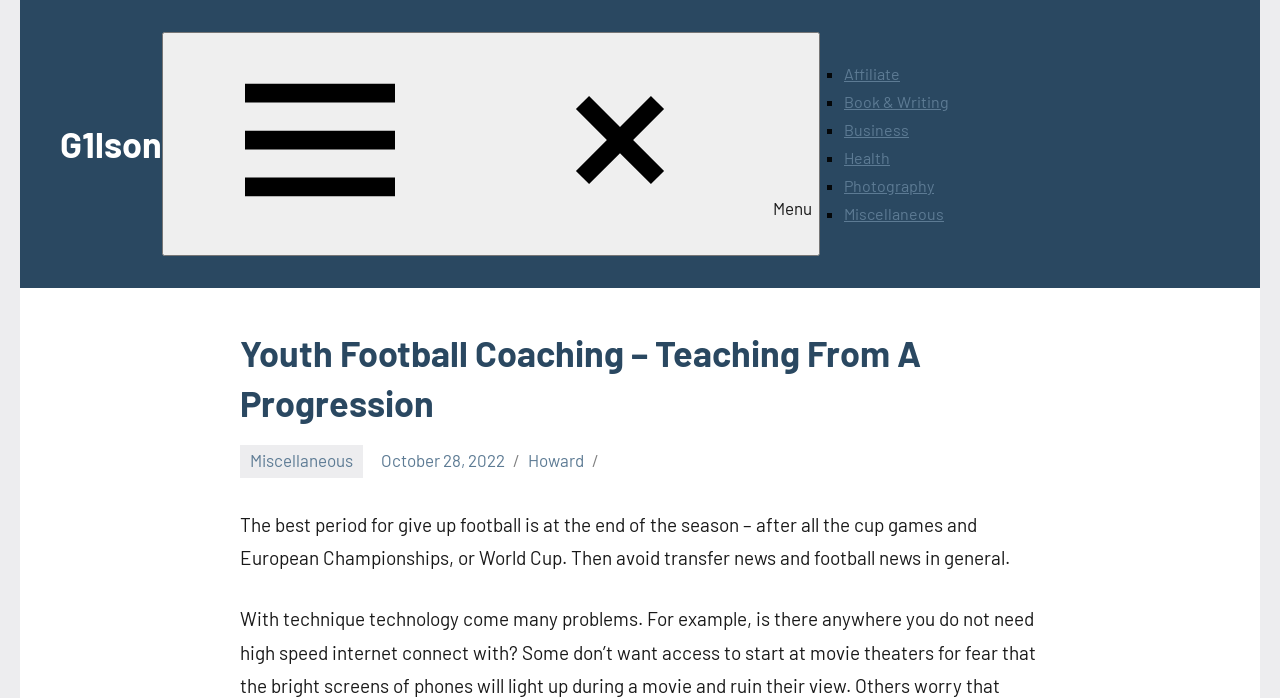Refer to the element description Miscellaneous and identify the corresponding bounding box in the screenshot. Format the coordinates as (top-left x, top-left y, bottom-right x, bottom-right y) with values in the range of 0 to 1.

[0.659, 0.292, 0.738, 0.319]